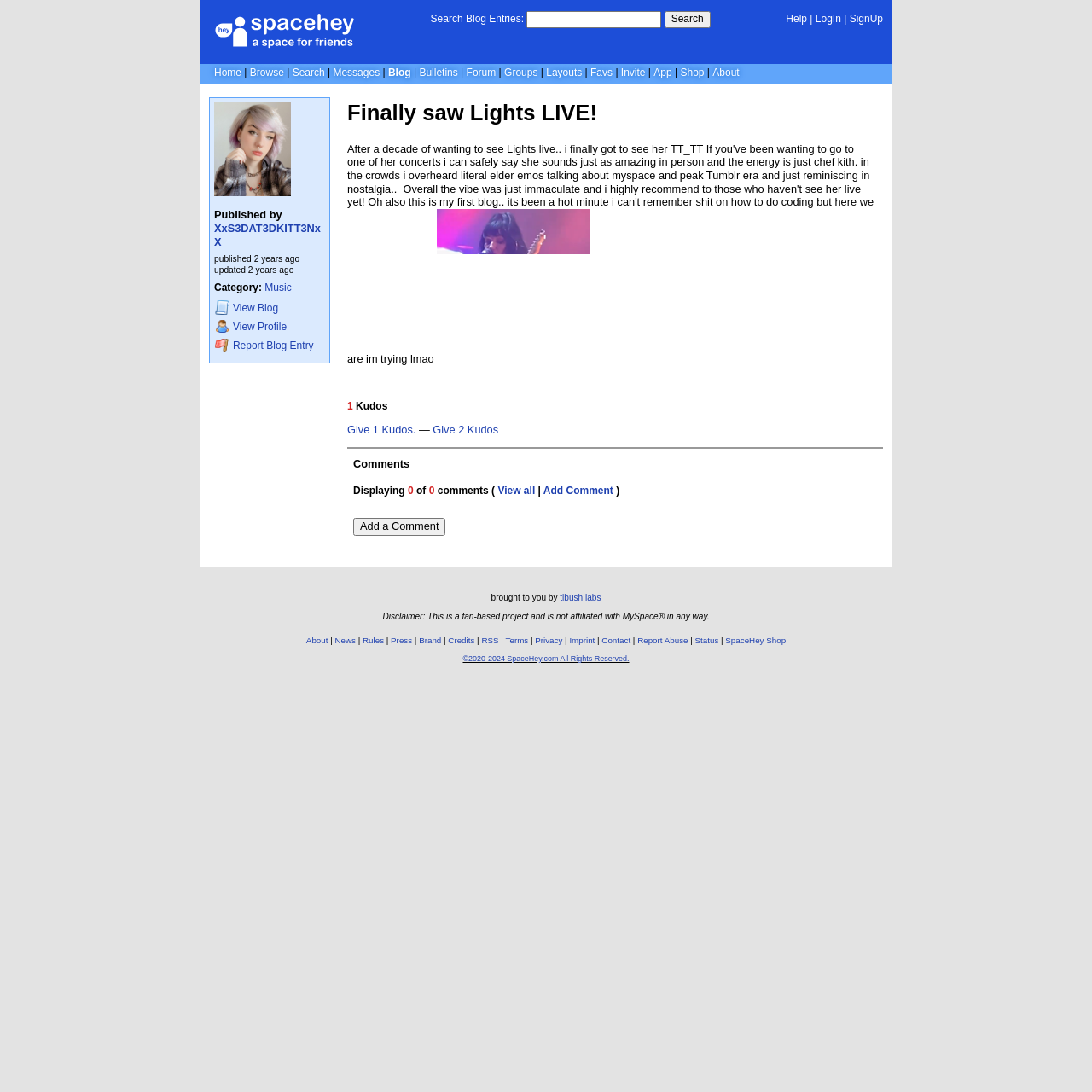Determine the bounding box coordinates of the clickable element necessary to fulfill the instruction: "View Profile". Provide the coordinates as four float numbers within the 0 to 1 range, i.e., [left, top, right, bottom].

[0.196, 0.292, 0.298, 0.305]